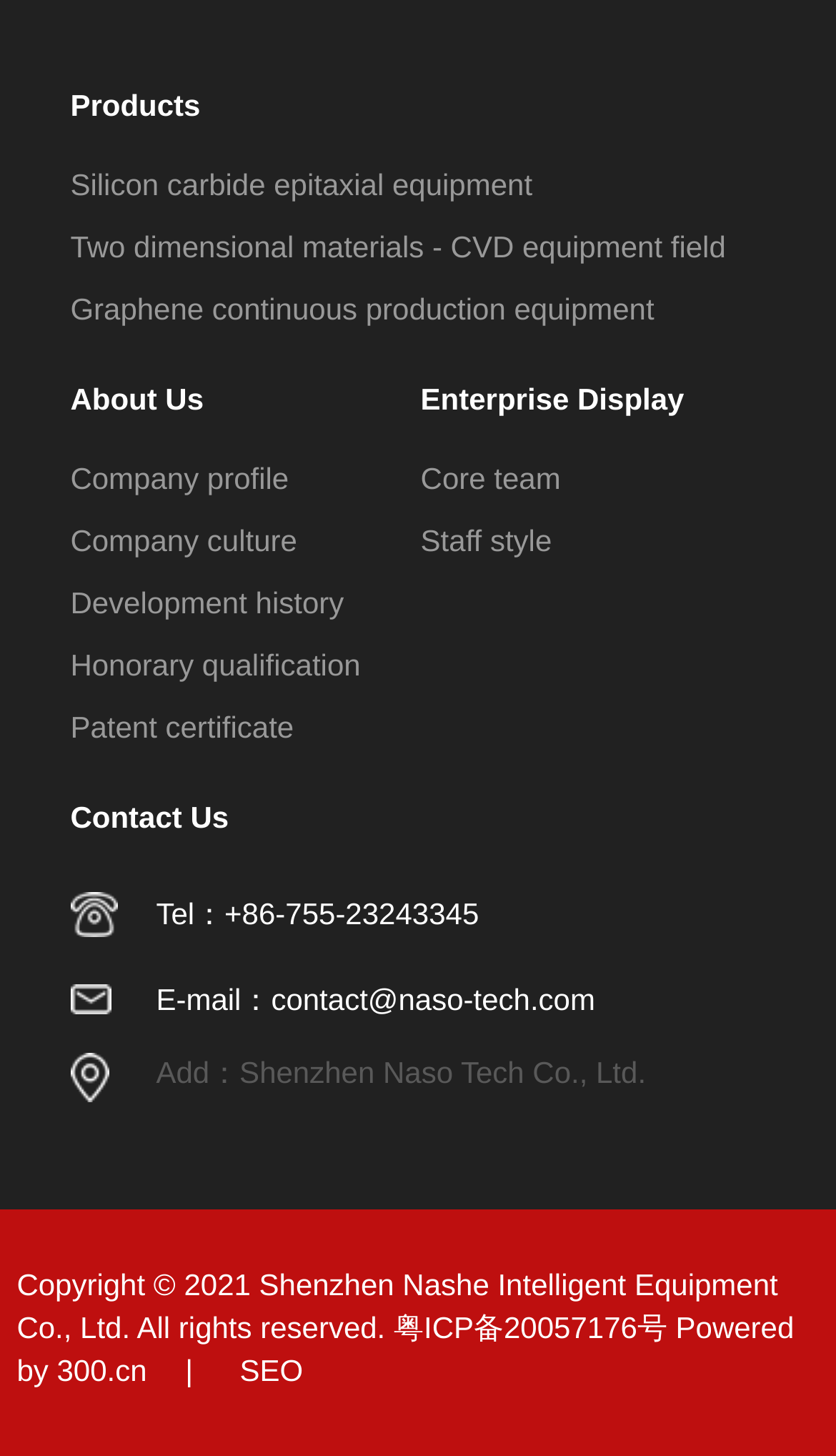Please provide a detailed answer to the question below by examining the image:
What is the company's profile page?

The company profile page can be accessed through the 'About Us' section, which is located at the top of the webpage. Under 'About Us', there is a link to 'Company profile', which suggests that it is a page that provides information about the company.